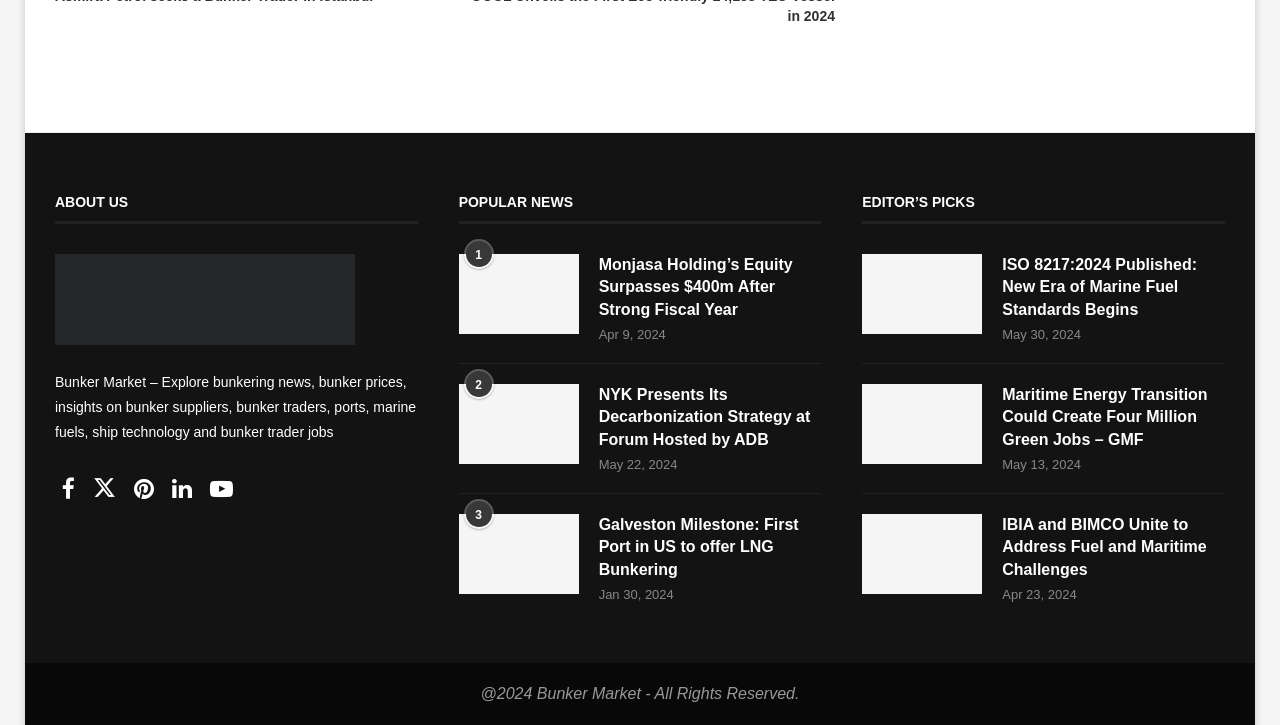What is the purpose of the section 'EDITOR’S PICKS'?
Respond with a short answer, either a single word or a phrase, based on the image.

To showcase selected news articles